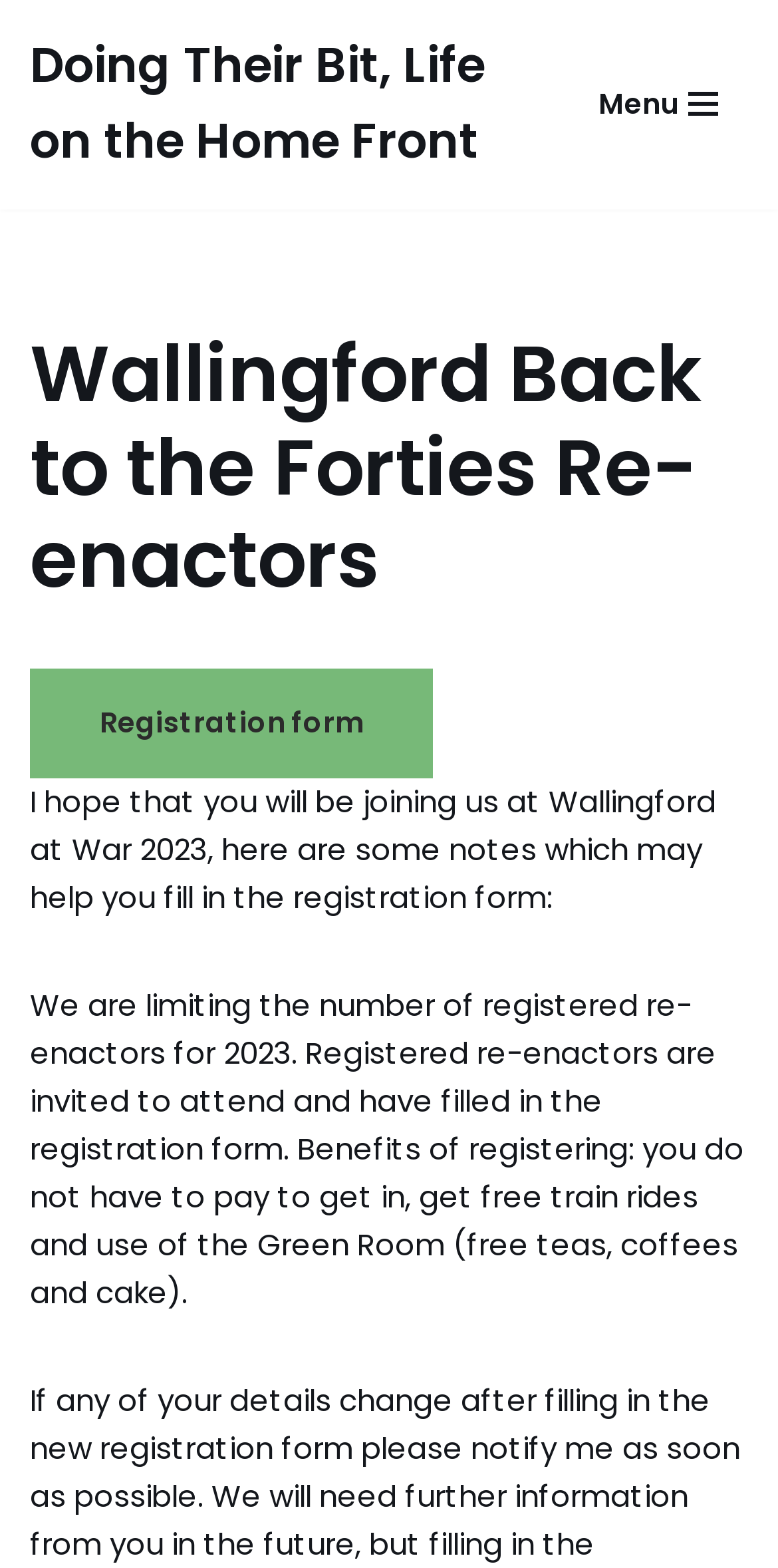Using the image as a reference, answer the following question in as much detail as possible:
What is the theme of the Wallingford event?

The webpage mentions 'Life on the Home Front in WW2' and 'Wallingford at War 2023', indicating that the theme of the Wallingford event is related to World War 2.